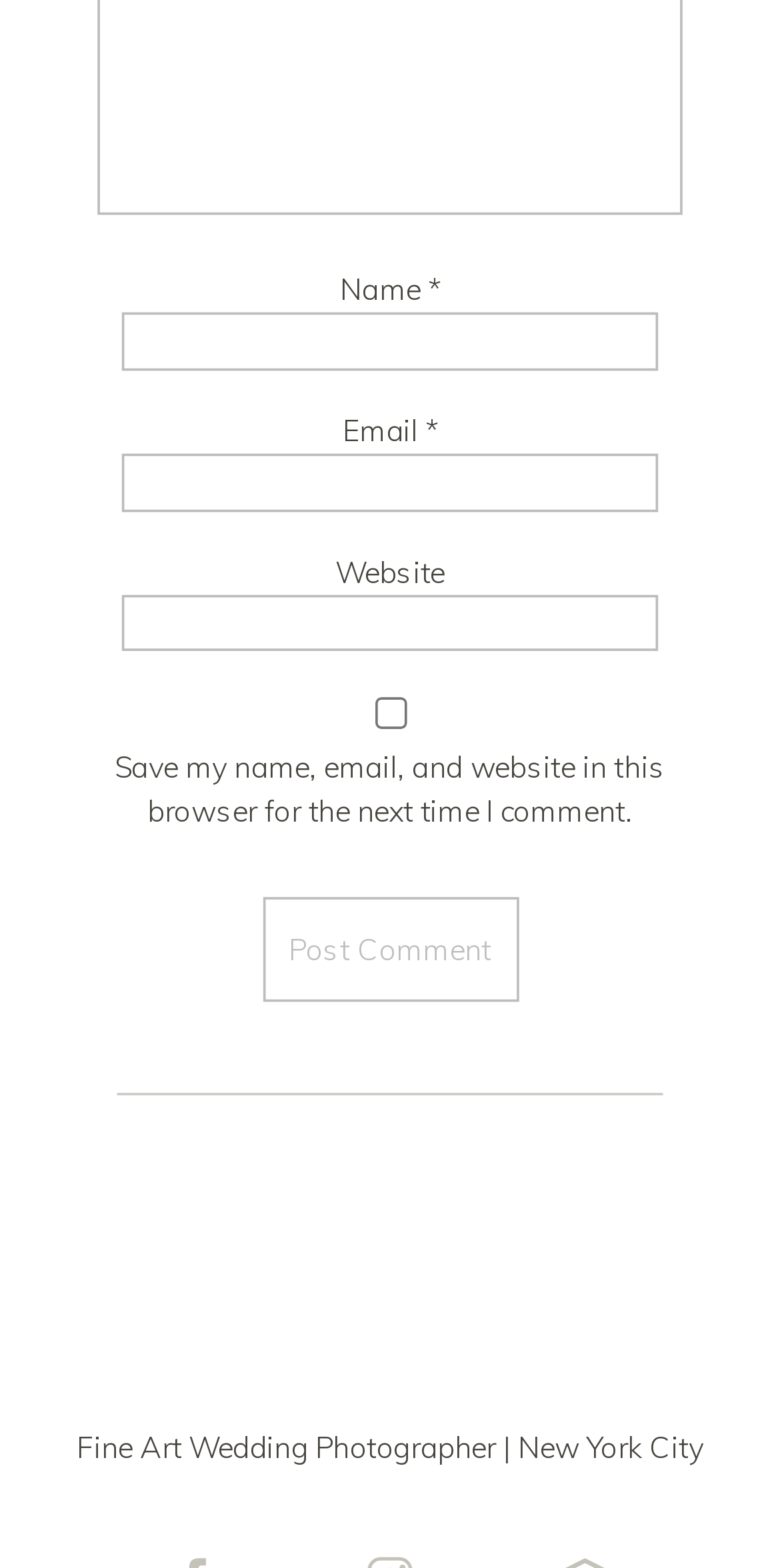Provide the bounding box coordinates of the HTML element described by the text: "name="submit" value="Post Comment"".

[0.336, 0.572, 0.664, 0.64]